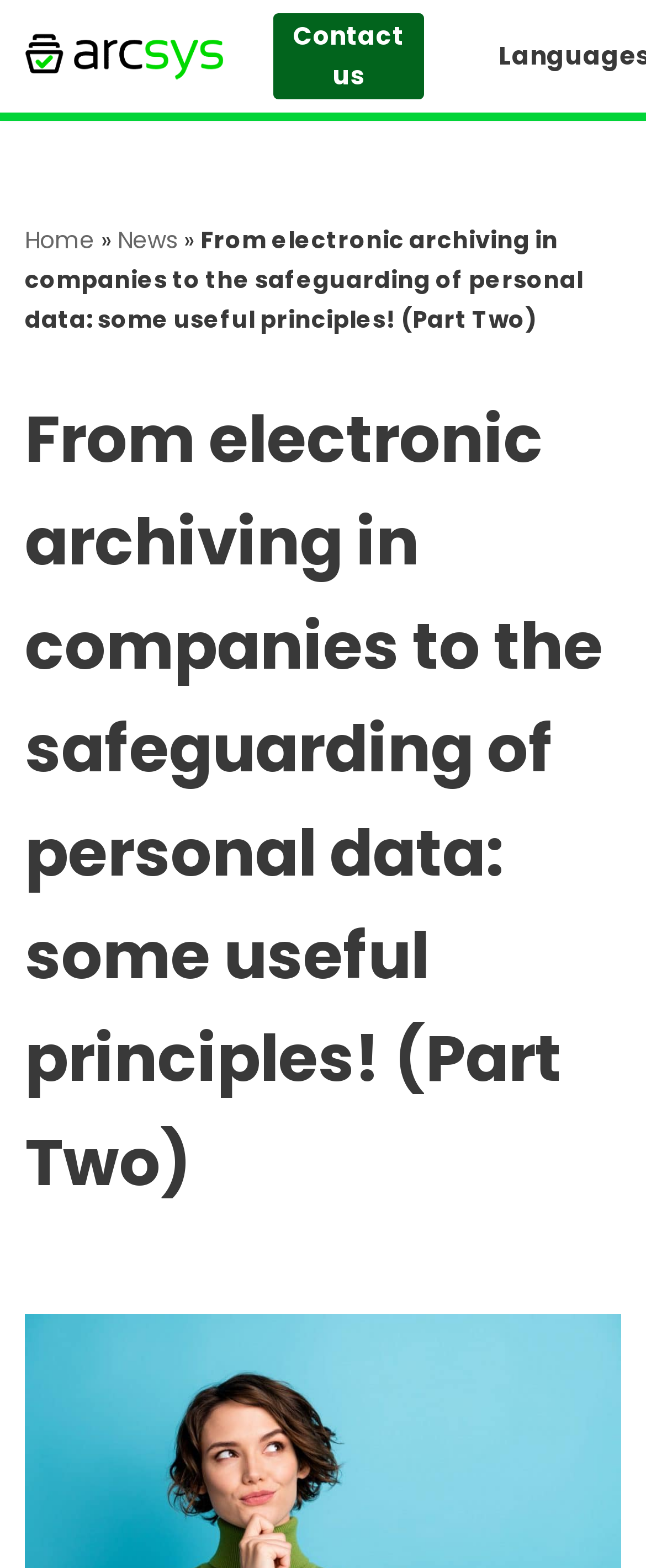Given the description of the UI element: "Home", predict the bounding box coordinates in the form of [left, top, right, bottom], with each value being a float between 0 and 1.

[0.038, 0.143, 0.146, 0.164]